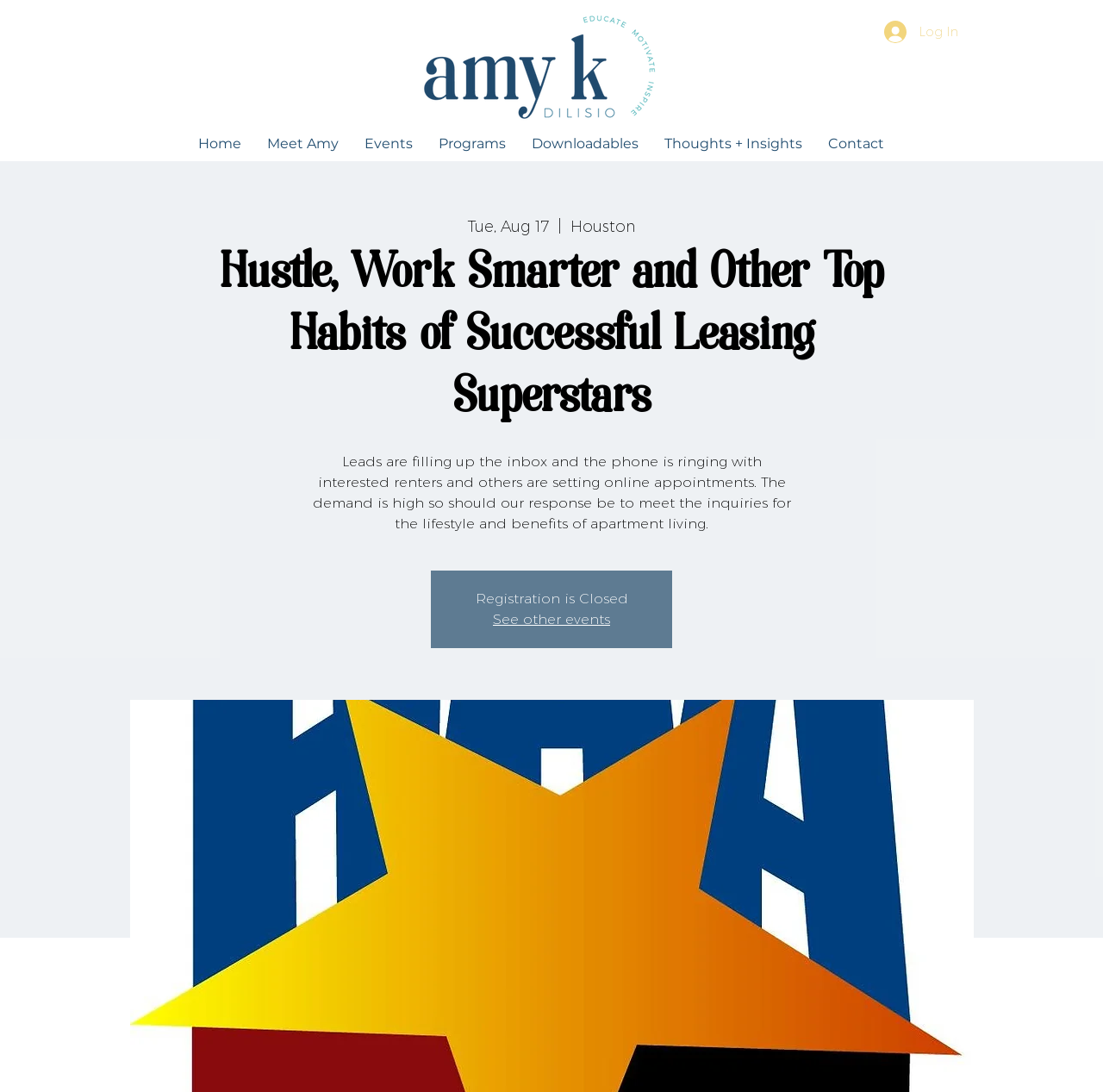Identify the bounding box for the described UI element: "Home".

[0.168, 0.121, 0.23, 0.143]